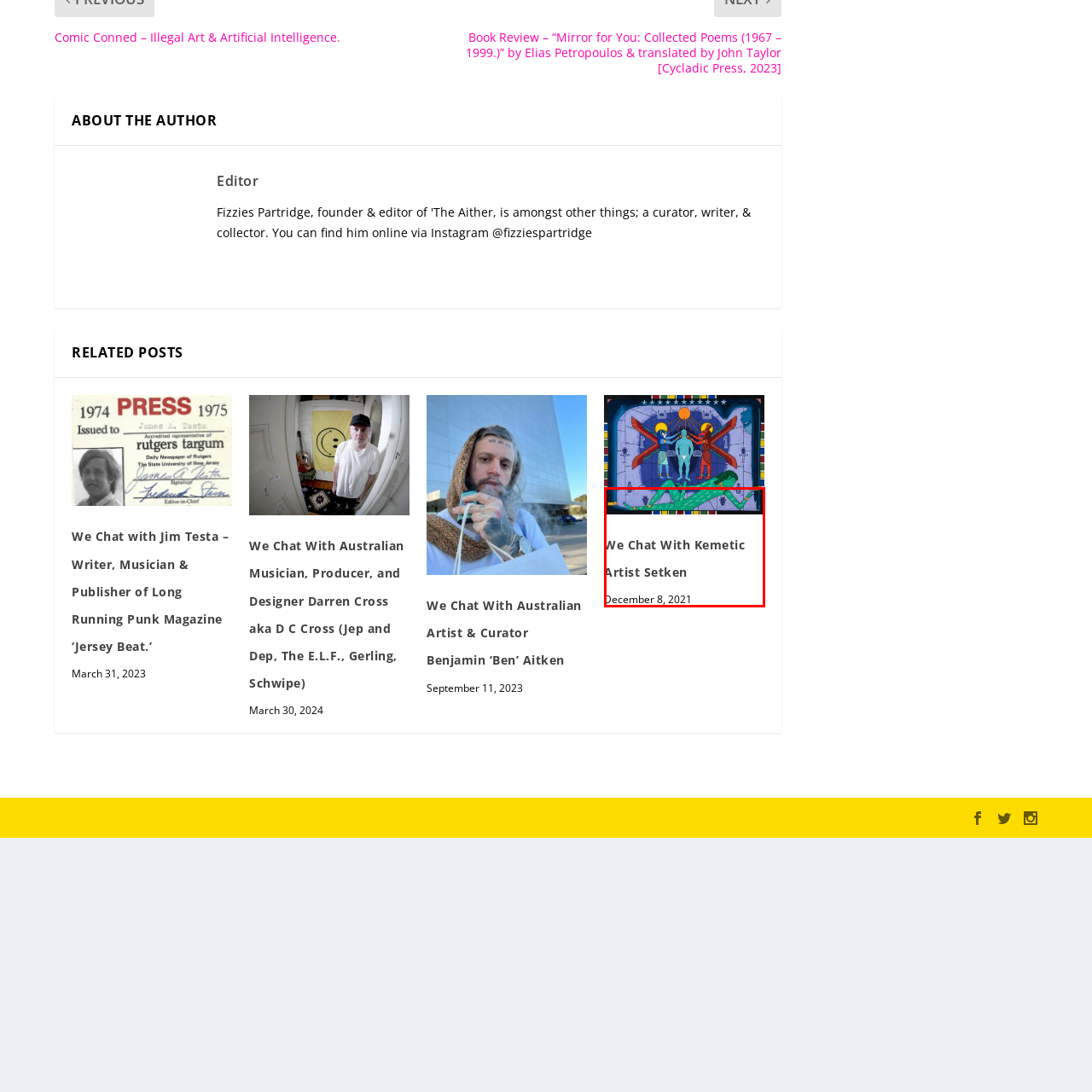Pay attention to the image inside the red rectangle, What is the focus of the layout? Answer briefly with a single word or phrase.

Artistic contribution and cultural heritage